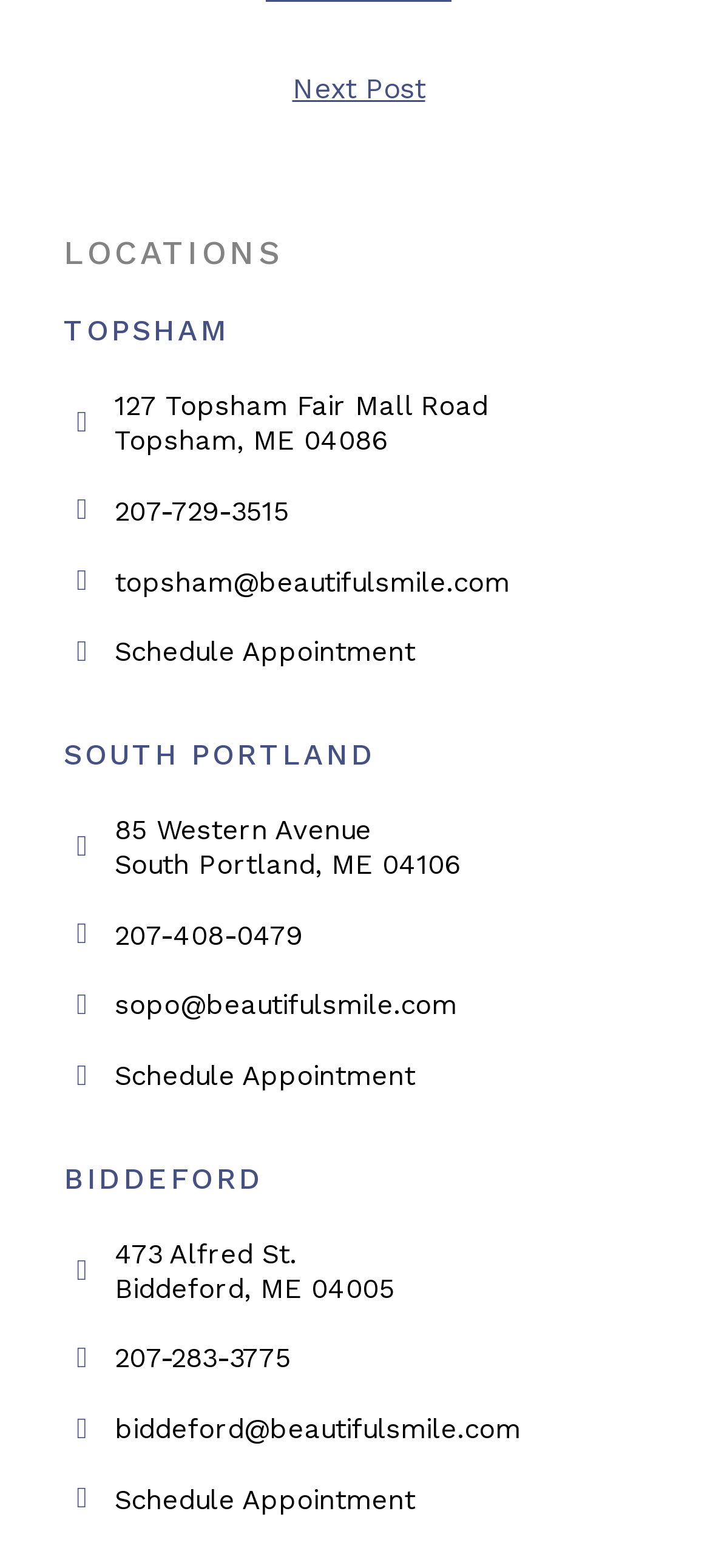Please identify the bounding box coordinates of the region to click in order to complete the task: "Go to the next post". The coordinates must be four float numbers between 0 and 1, specified as [left, top, right, bottom].

[0.025, 0.038, 0.985, 0.08]